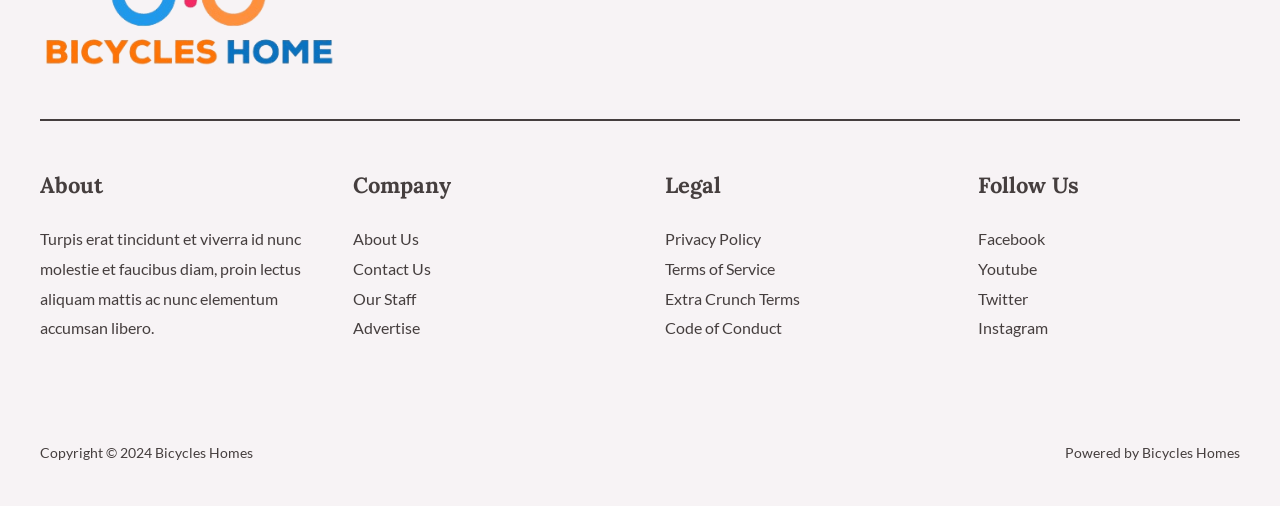Specify the bounding box coordinates for the region that must be clicked to perform the given instruction: "Click the 'Image Gallery' link".

None